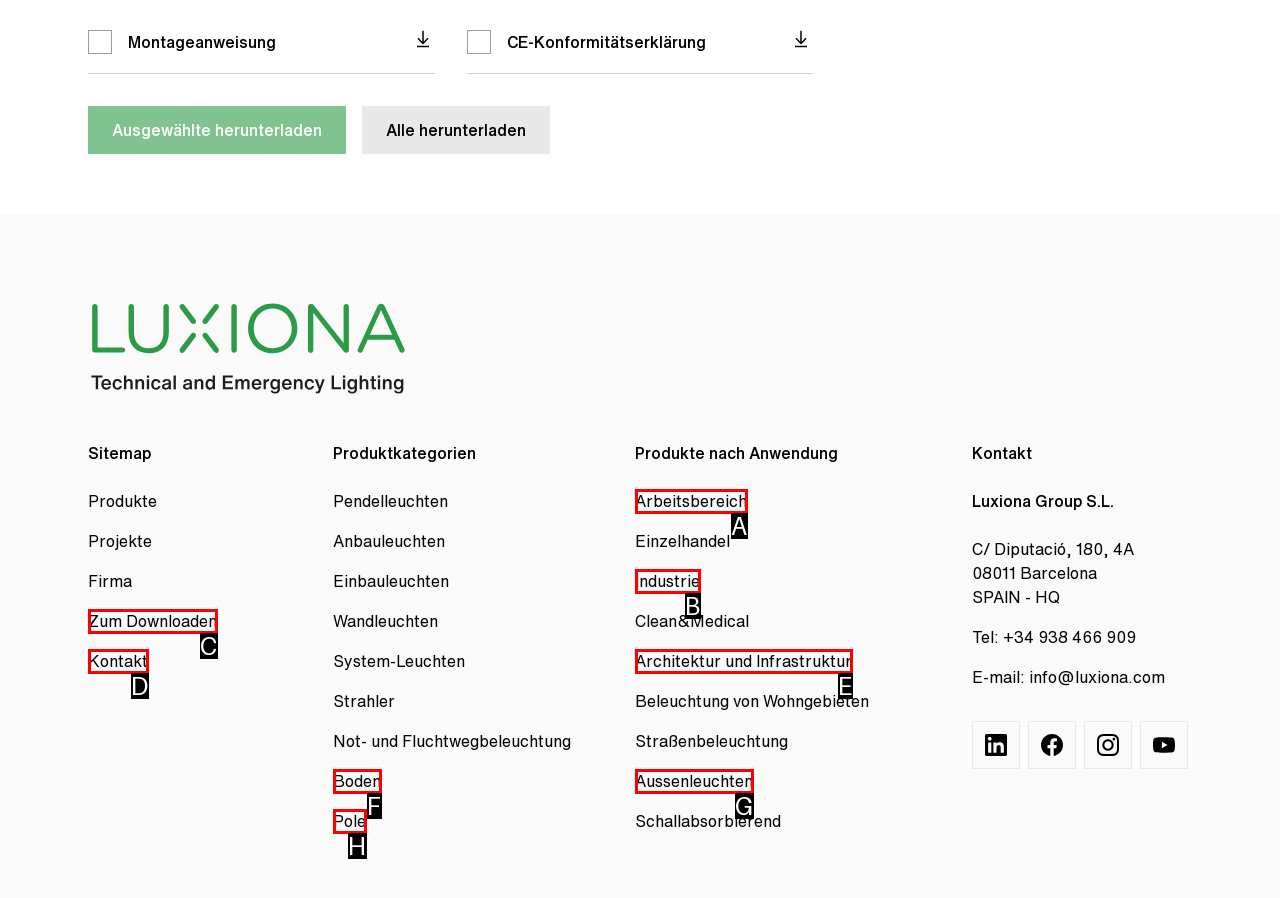Find the option that aligns with: Arbeitsbereich
Provide the letter of the corresponding option.

A